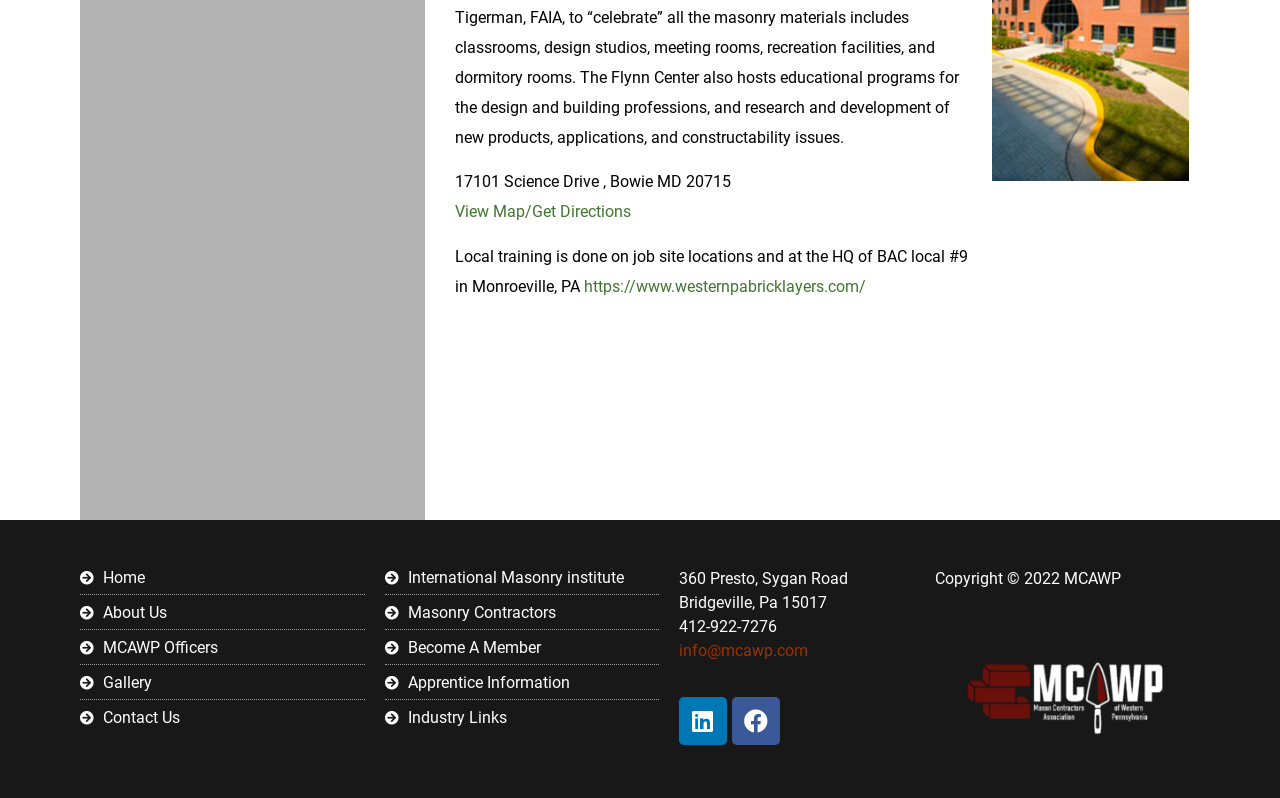Pinpoint the bounding box coordinates of the element to be clicked to execute the instruction: "Contact Us".

[0.062, 0.877, 0.285, 0.921]